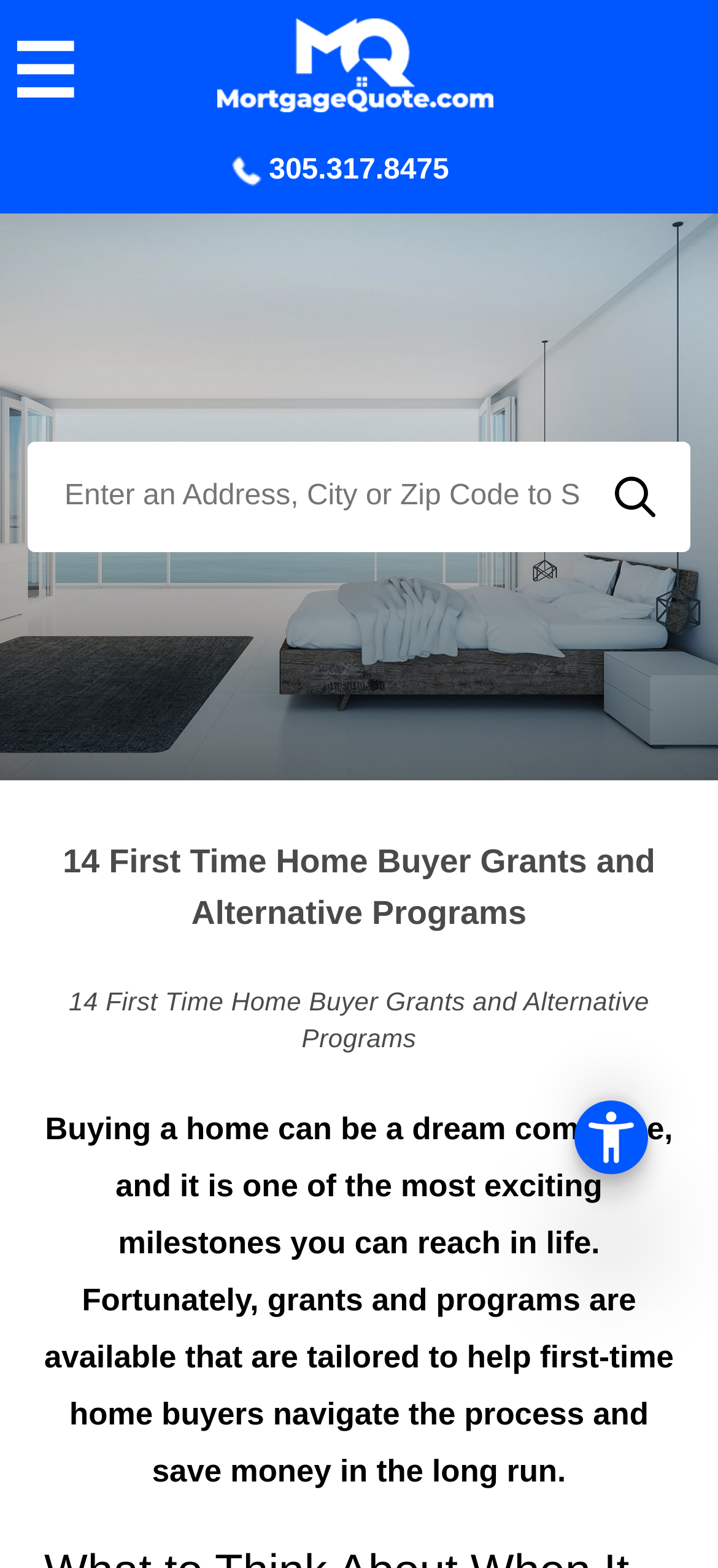Provide the bounding box coordinates of the UI element this sentence describes: "aria-label="Open the accessibility menu"".

[0.8, 0.702, 0.903, 0.749]